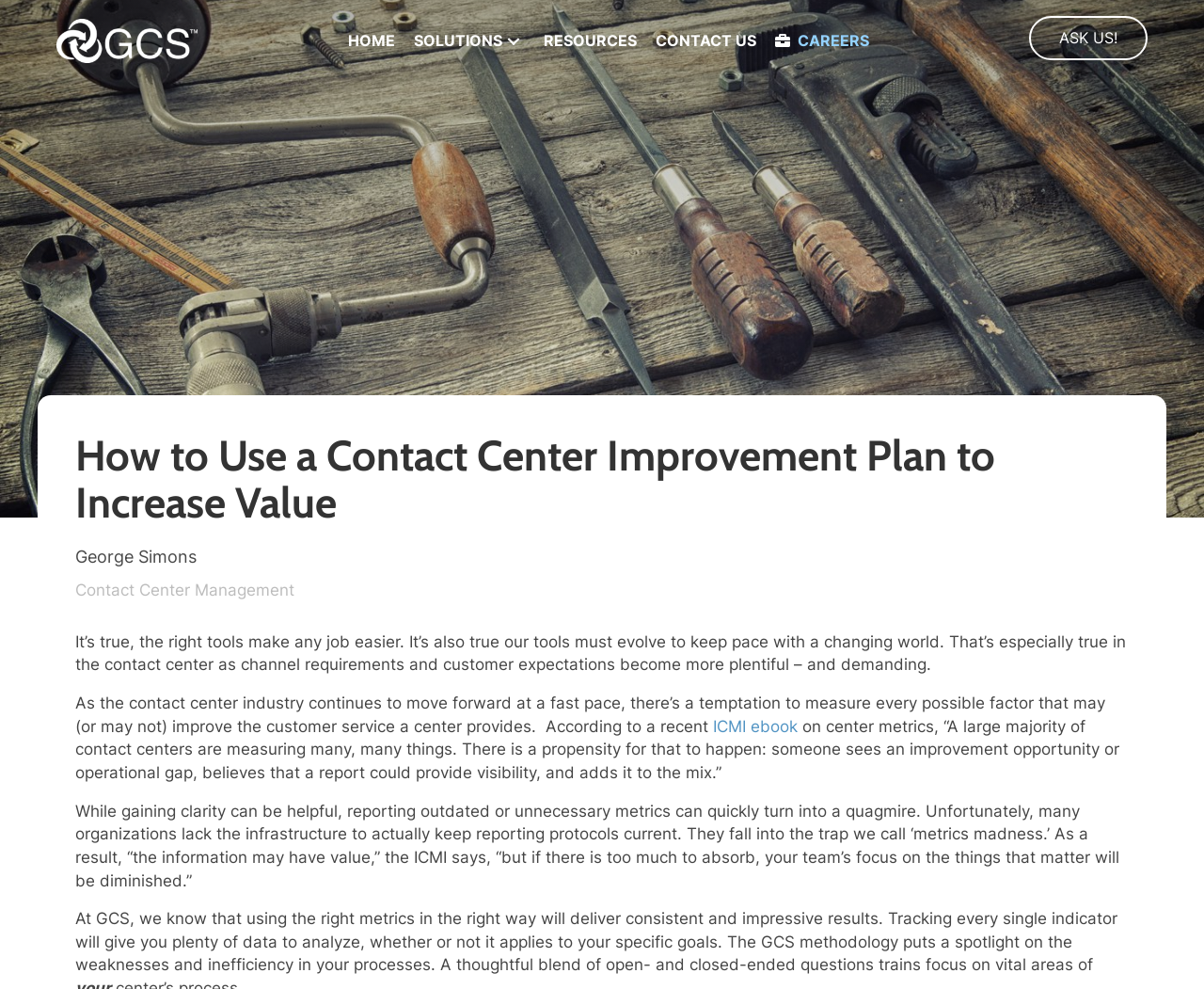Can you pinpoint the bounding box coordinates for the clickable element required for this instruction: "Open Solutions submenu"? The coordinates should be four float numbers between 0 and 1, i.e., [left, top, right, bottom].

[0.417, 0.031, 0.436, 0.053]